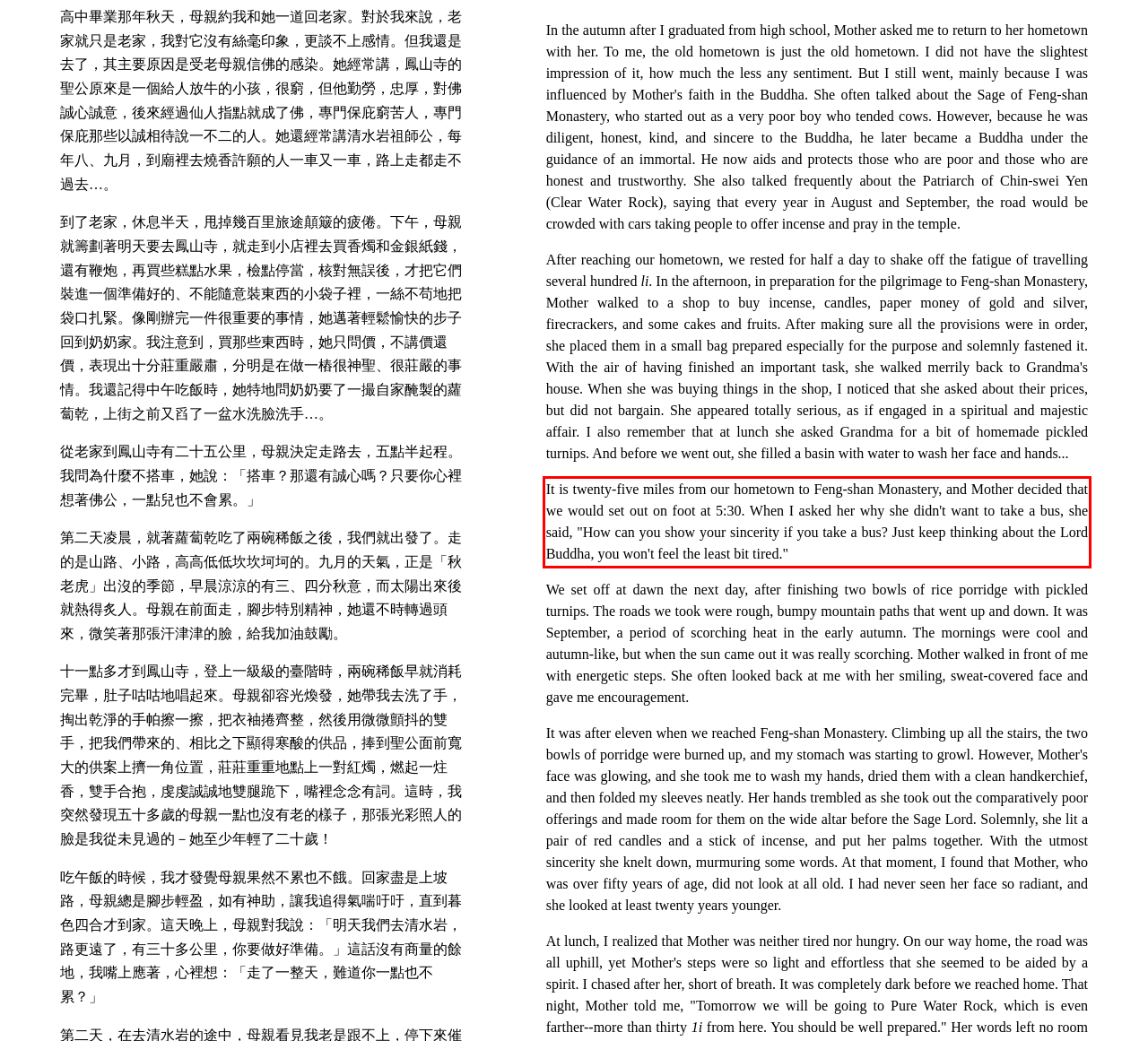Within the screenshot of the webpage, there is a red rectangle. Please recognize and generate the text content inside this red bounding box.

It is twenty-five miles from our hometown to Feng-shan Monastery, and Mother decided that we would set out on foot at 5:30. When I asked her why she didn't want to take a bus, she said, "How can you show your sincerity if you take a bus? Just keep thinking about the Lord Buddha, you won't feel the least bit tired."